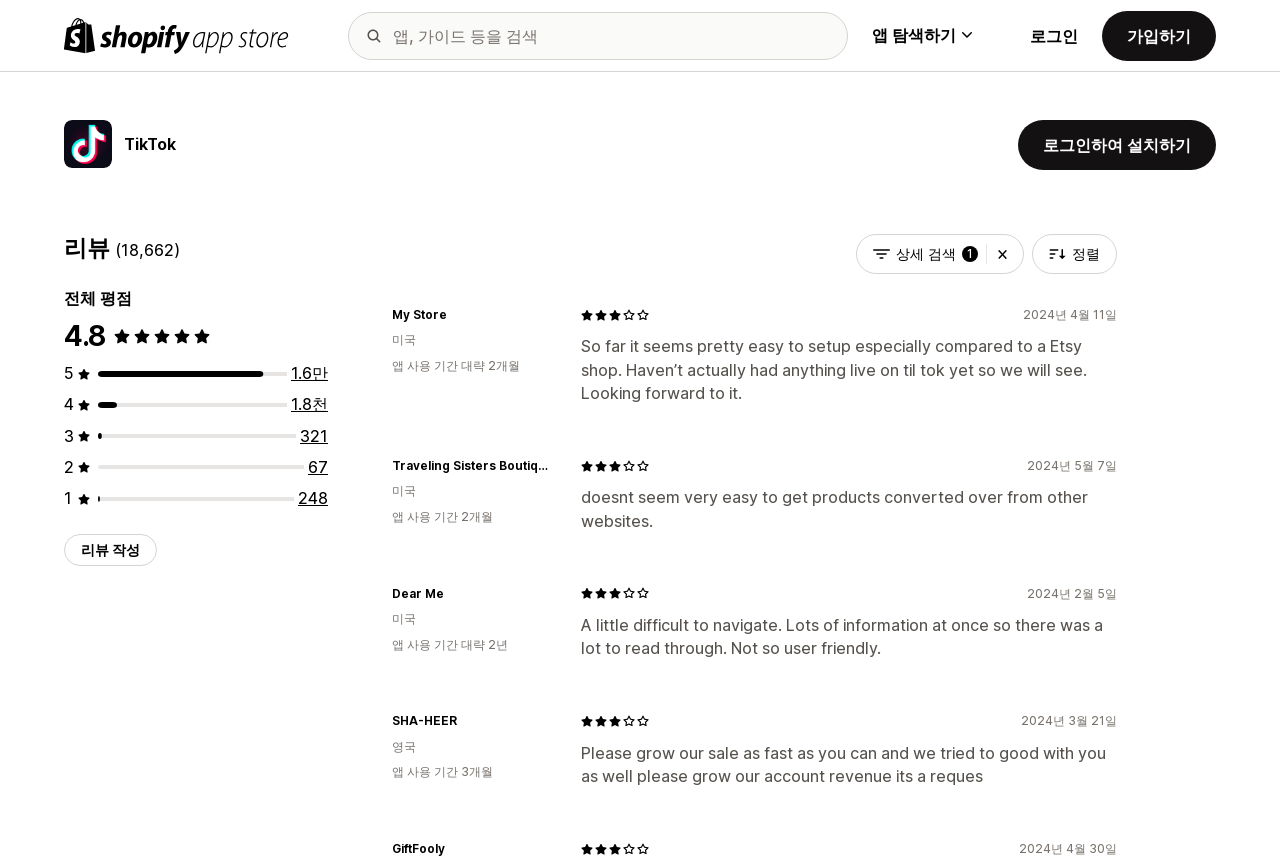How many filters are applied to the search results?
Look at the screenshot and give a one-word or phrase answer.

1